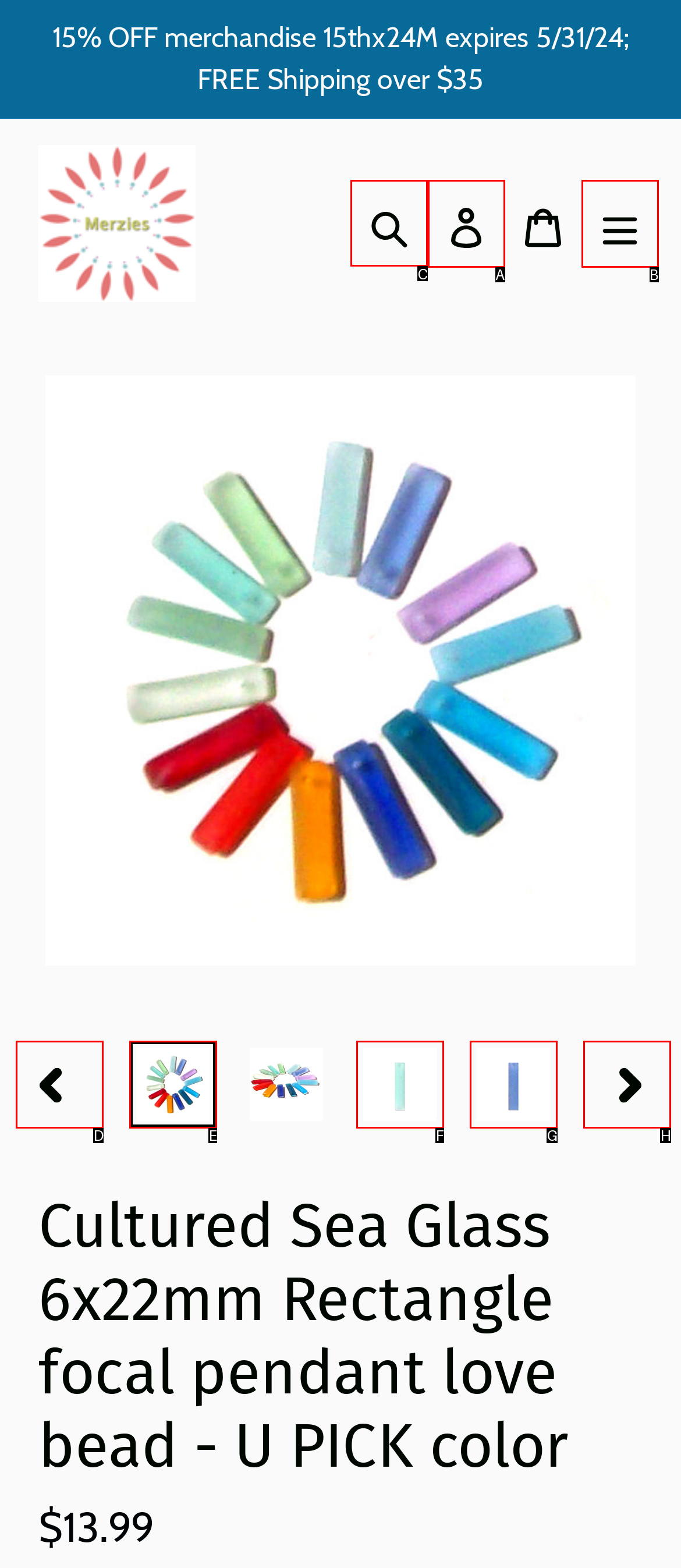Identify the HTML element to click to execute this task: Click the 'Search' button Respond with the letter corresponding to the proper option.

C